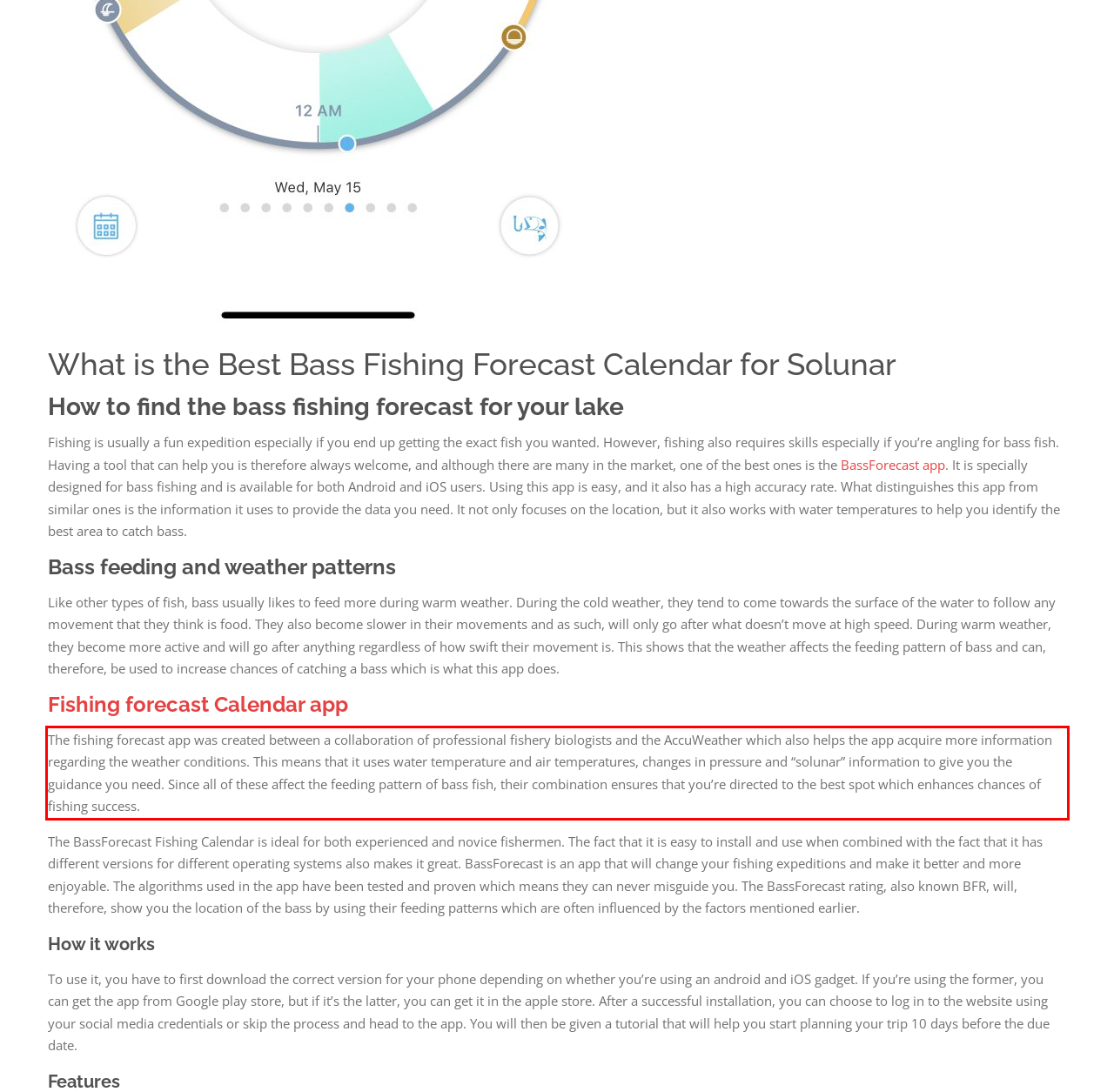Analyze the red bounding box in the provided webpage screenshot and generate the text content contained within.

The fishing forecast app was created between a collaboration of professional fishery biologists and the AccuWeather which also helps the app acquire more information regarding the weather conditions. This means that it uses water temperature and air temperatures, changes in pressure and “solunar” information to give you the guidance you need. Since all of these affect the feeding pattern of bass fish, their combination ensures that you’re directed to the best spot which enhances chances of fishing success.